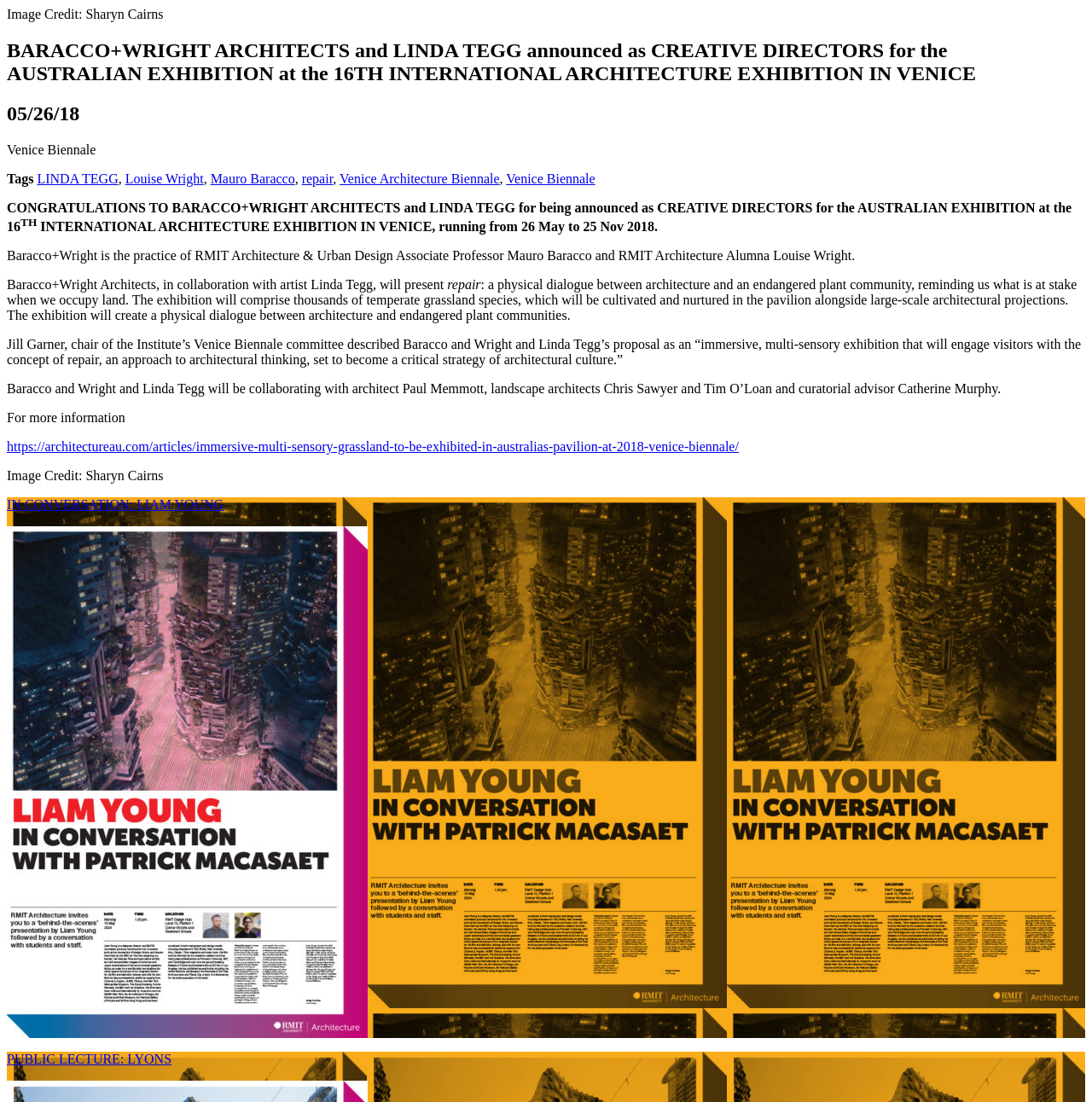Locate the bounding box coordinates of the element that should be clicked to fulfill the instruction: "Read the article about the Australian exhibition at the 16th International Architecture Exhibition in Venice".

[0.006, 0.036, 0.994, 0.077]